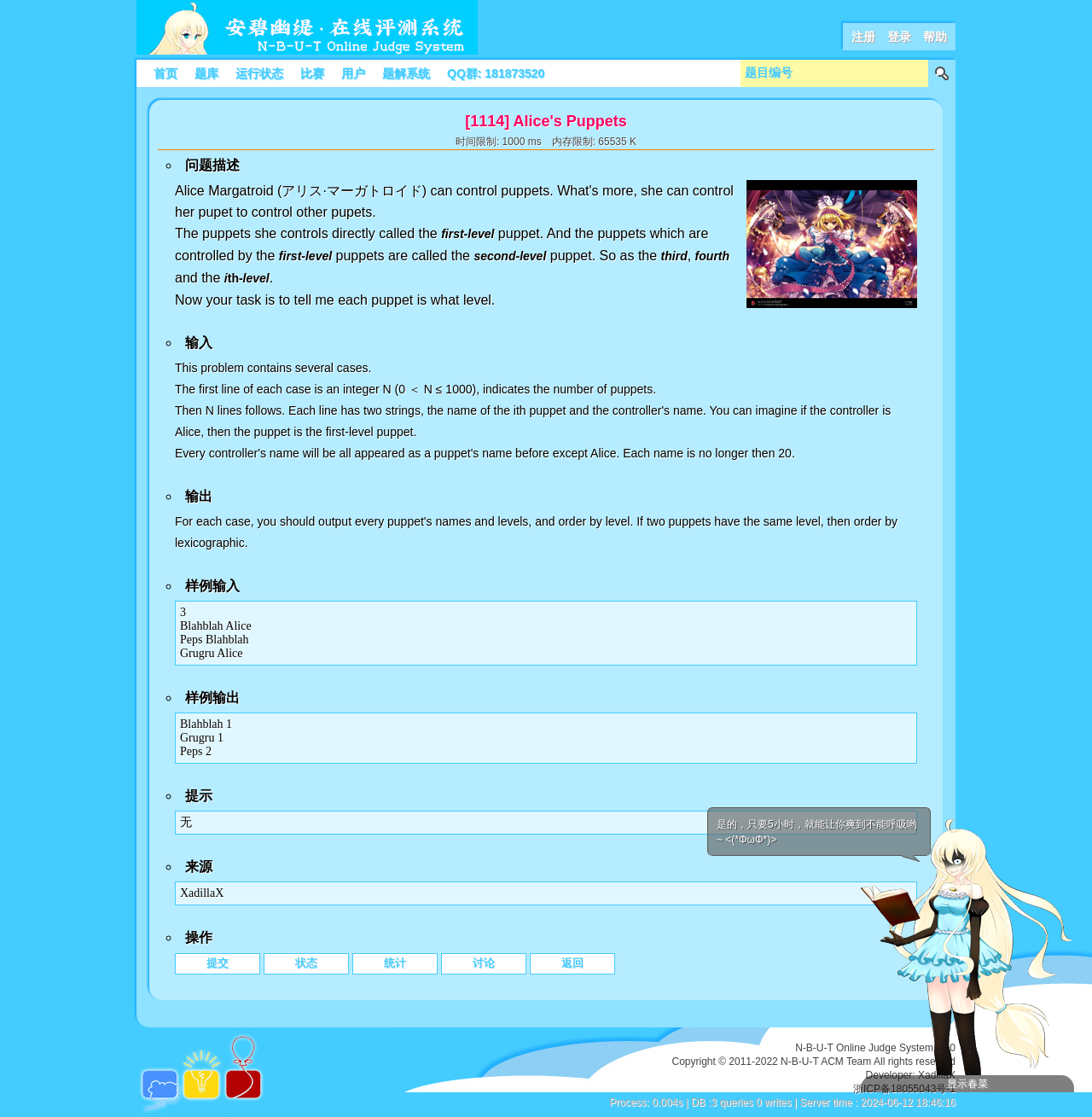Give a succinct answer to this question in a single word or phrase: 
What is the purpose of the task?

Tell the level of each puppet